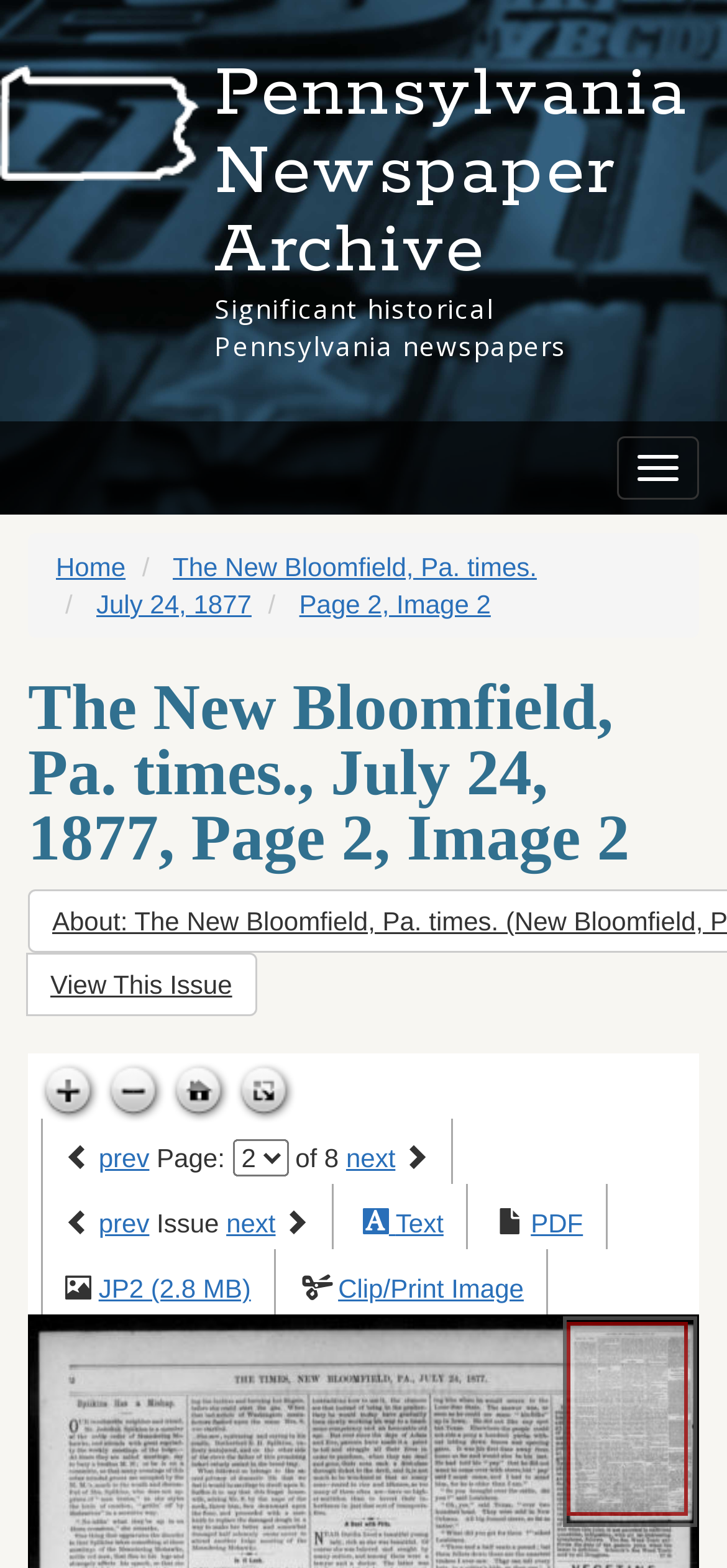Please find the bounding box coordinates of the clickable region needed to complete the following instruction: "Go to next page". The bounding box coordinates must consist of four float numbers between 0 and 1, i.e., [left, top, right, bottom].

[0.476, 0.729, 0.544, 0.748]